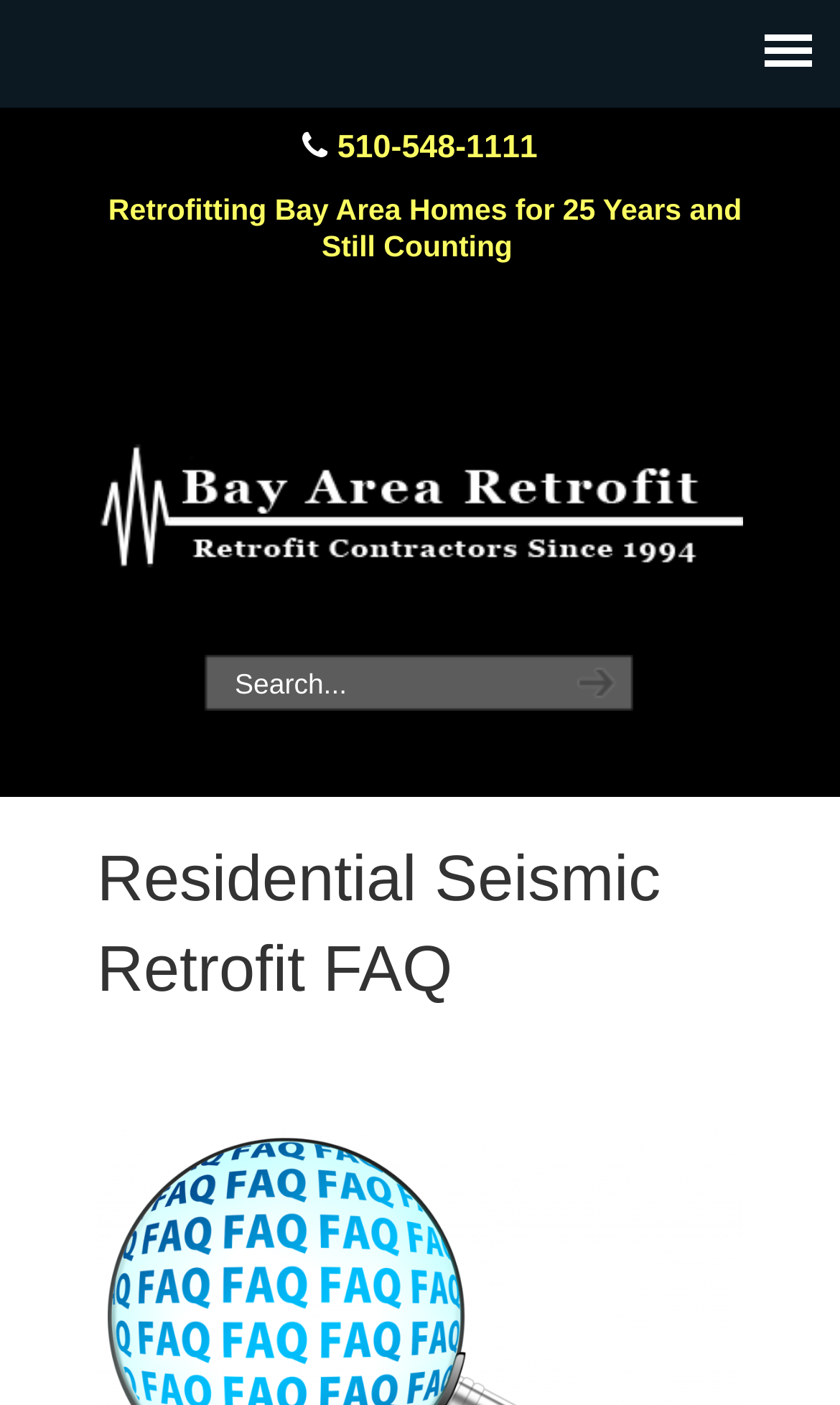Respond to the question below with a concise word or phrase:
What is the function of the button on the page?

Search